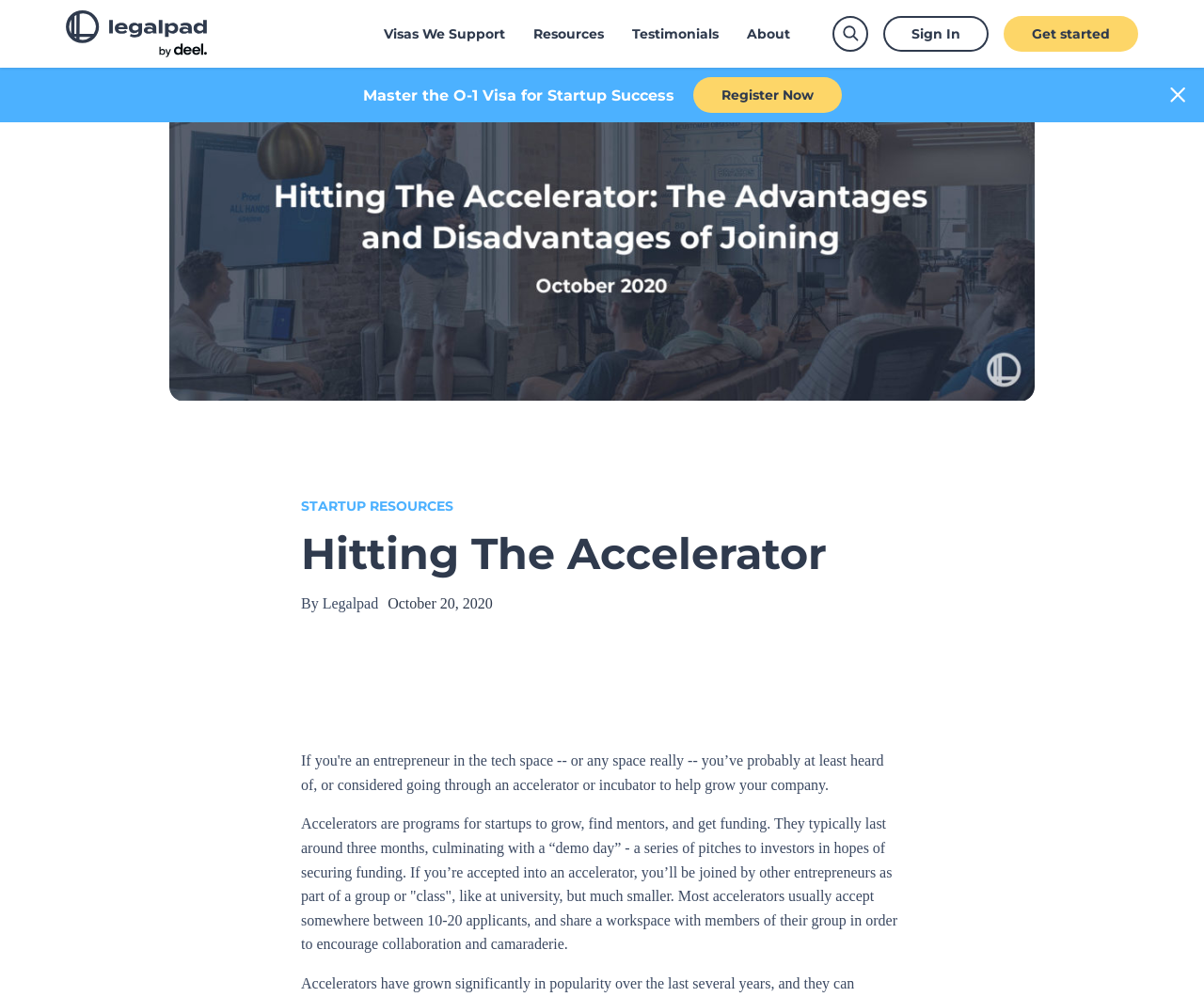What is the date of the article?
Refer to the image and provide a one-word or short phrase answer.

October 20, 2020